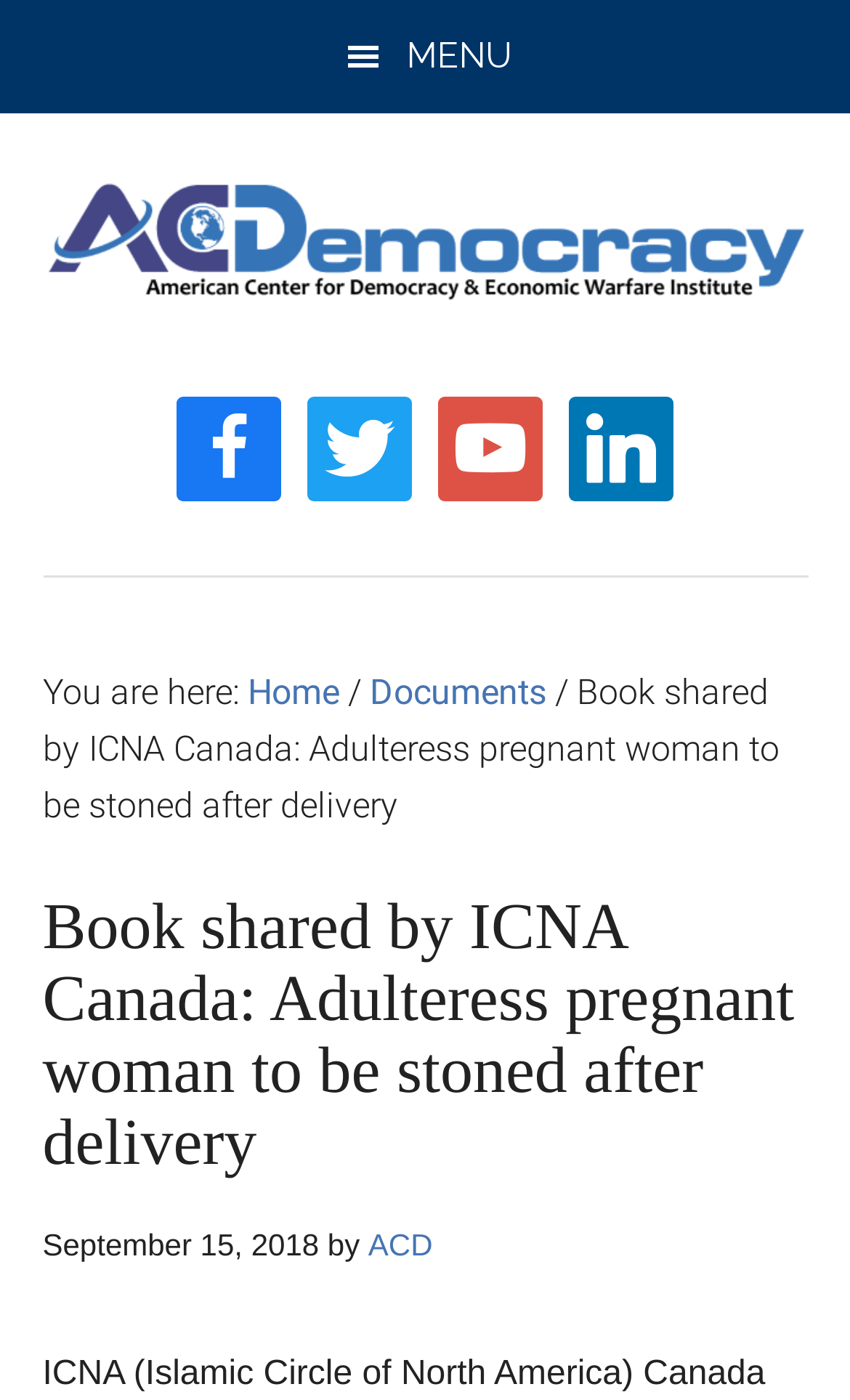Please determine the bounding box coordinates of the section I need to click to accomplish this instruction: "Go to the Home page".

[0.291, 0.479, 0.399, 0.509]